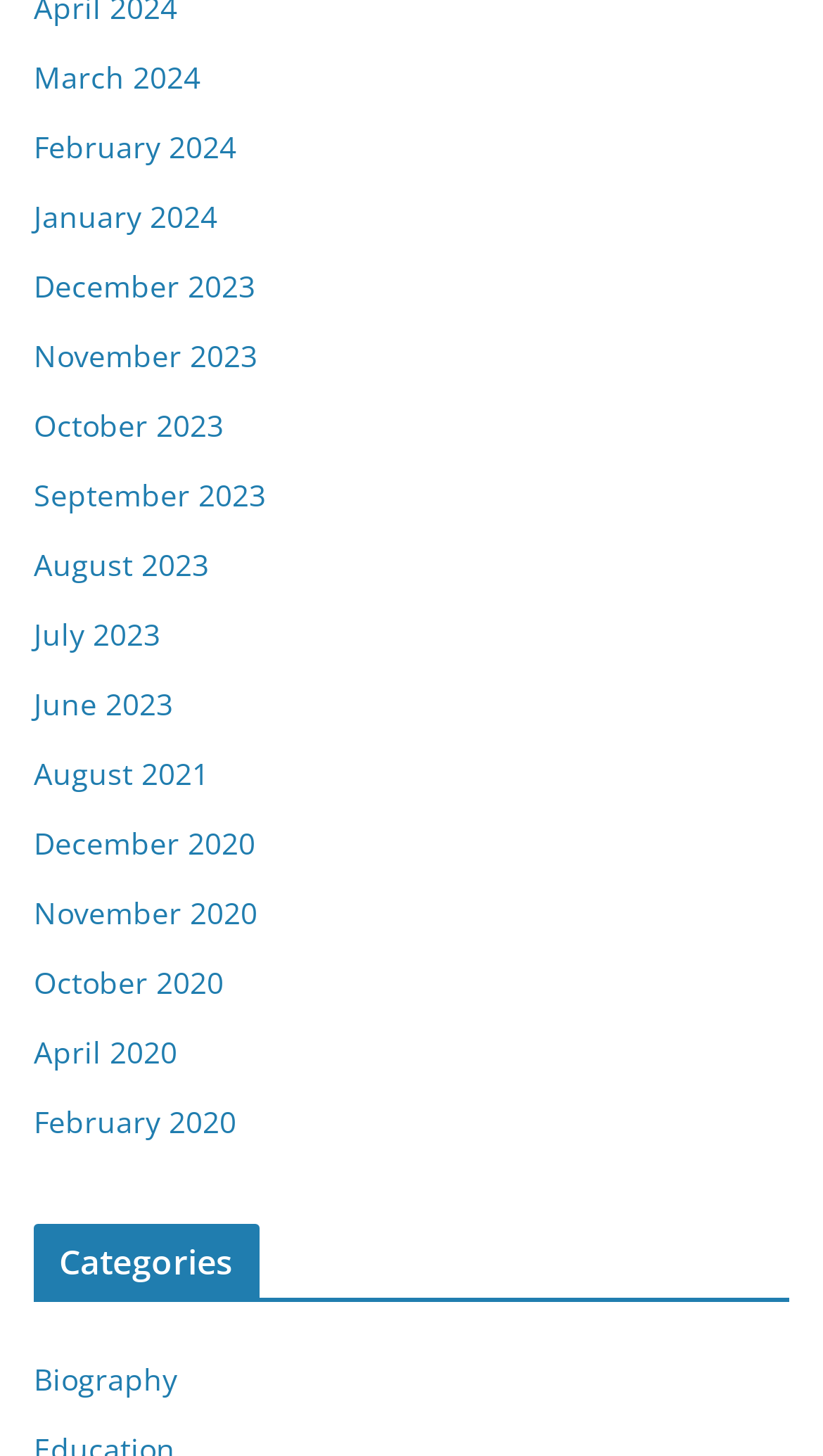Please provide the bounding box coordinates for the element that needs to be clicked to perform the following instruction: "Go to 'Isla Instrumentalists'". The coordinates should be given as four float numbers between 0 and 1, i.e., [left, top, right, bottom].

None